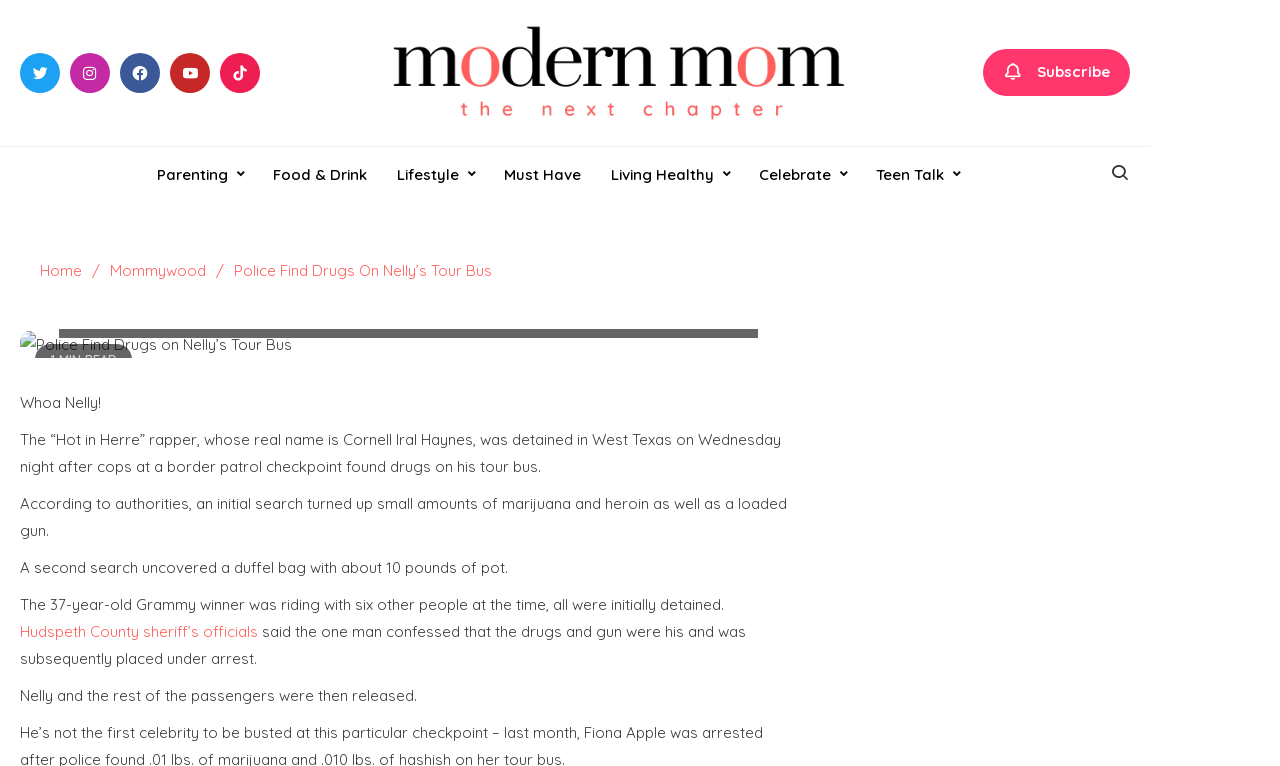Create a detailed narrative describing the layout and content of the webpage.

The webpage appears to be a news article about Nelly, a rapper, being detained in West Texas after drugs were found on his tour bus. At the top of the page, there are five social media links, followed by a link to "ModernMom" with an accompanying image. Below this, there is a header with the title "Premiere Destination for Moms".

On the left side of the page, there is a navigation menu with links to "Home", "Mommywood", and other categories. Below this, there is a large image related to the news article, accompanied by a figure caption. The article's title, "Police Find Drugs On Nelly’s Tour Bus", is displayed prominently above the image.

The article itself is divided into several paragraphs, with the main content starting with "Whoa Nelly!" and describing the incident in detail. The text is accompanied by links to related information, such as the date of the incident and the author of the article.

At the bottom of the page, there are several links to other categories, including "Parenting", "Food & Drink", and "Lifestyle". There is also a link to subscribe to the website and a search icon. Overall, the webpage has a clean and organized layout, with clear headings and concise text.